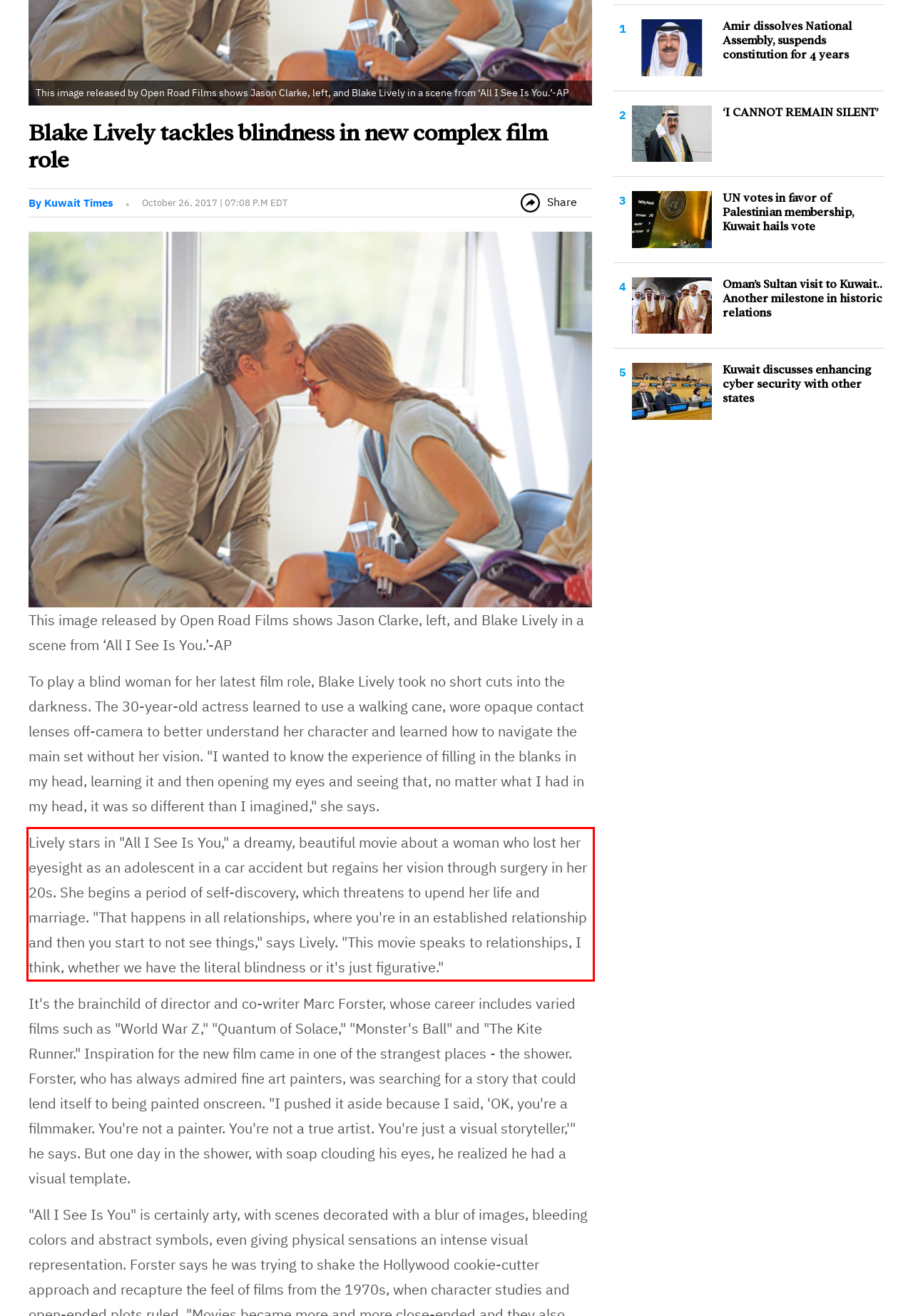Given a screenshot of a webpage, identify the red bounding box and perform OCR to recognize the text within that box.

Lively stars in "All I See Is You," a dreamy, beautiful movie about a woman who lost her eyesight as an adolescent in a car accident but regains her vision through surgery in her 20s. She begins a period of self-discovery, which threatens to upend her life and marriage. "That happens in all relationships, where you're in an established relationship and then you start to not see things," says Lively. "This movie speaks to relationships, I think, whether we have the literal blindness or it's just figurative."